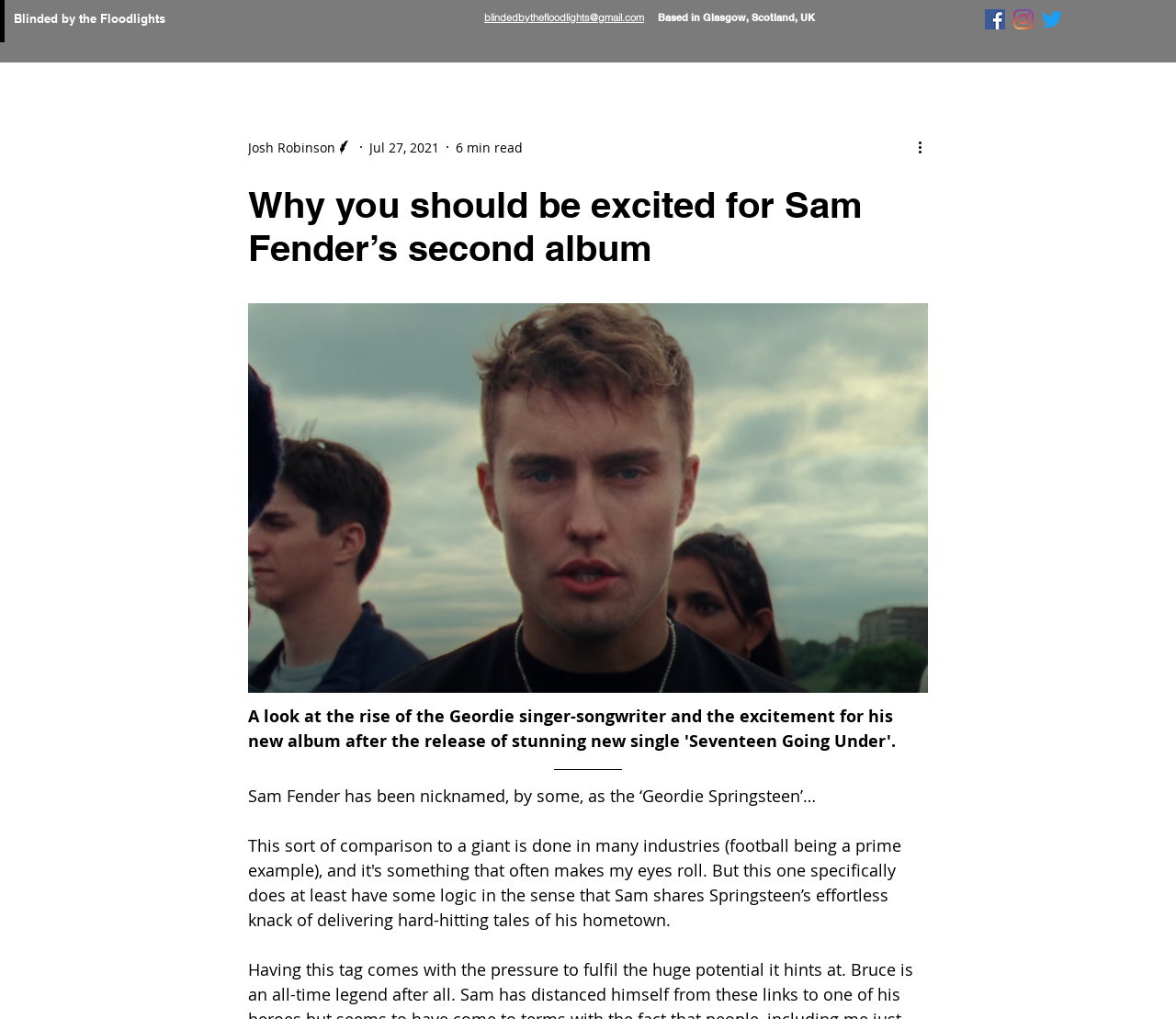Determine the bounding box coordinates of the clickable element necessary to fulfill the instruction: "View Sam Fender's article". Provide the coordinates as four float numbers within the 0 to 1 range, i.e., [left, top, right, bottom].

[0.012, 0.011, 0.141, 0.025]